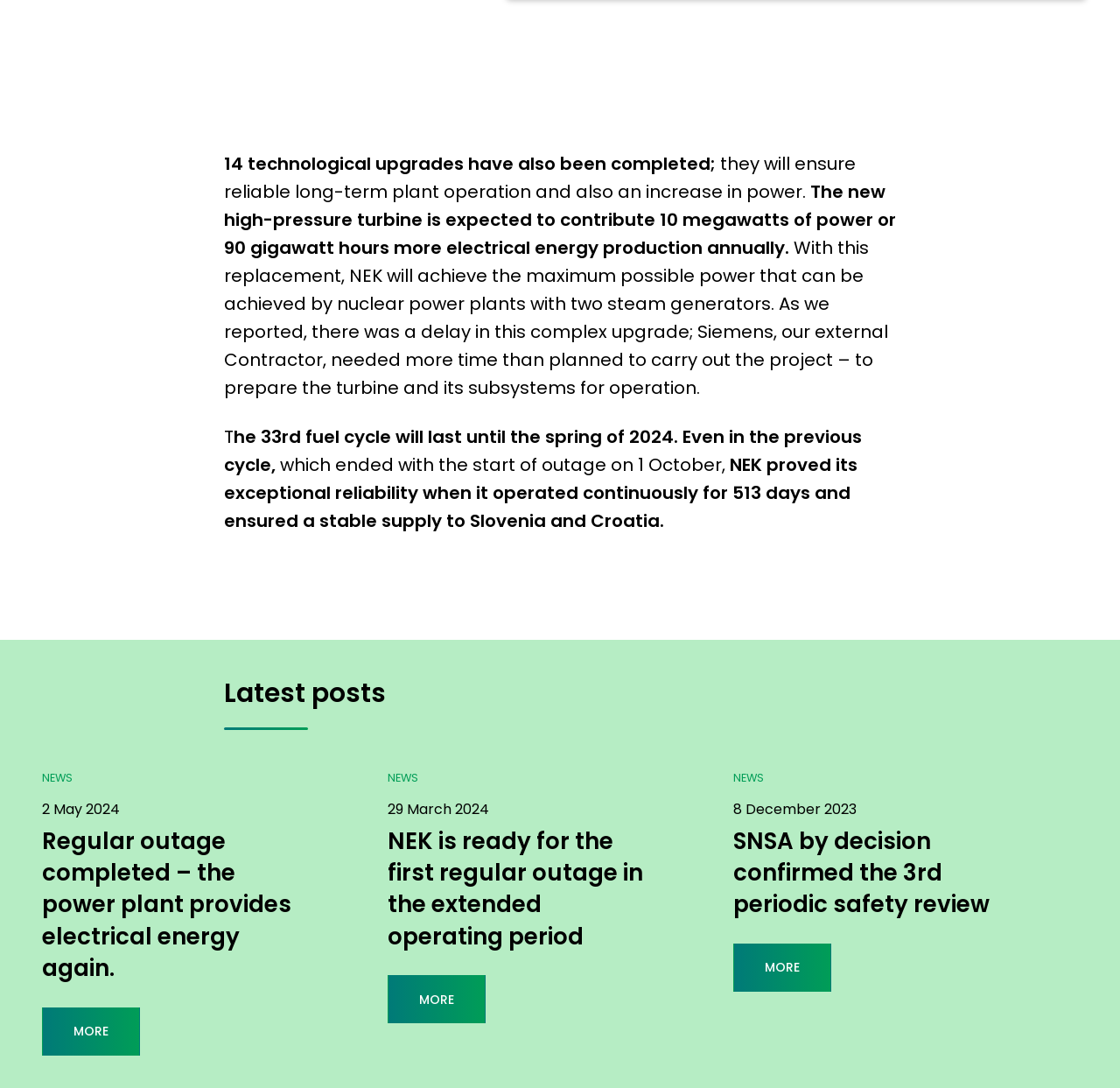Please determine the bounding box coordinates, formatted as (top-left x, top-left y, bottom-right x, bottom-right y), with all values as floating point numbers between 0 and 1. Identify the bounding box of the region described as: cookie statement.

[0.666, 0.132, 0.779, 0.15]